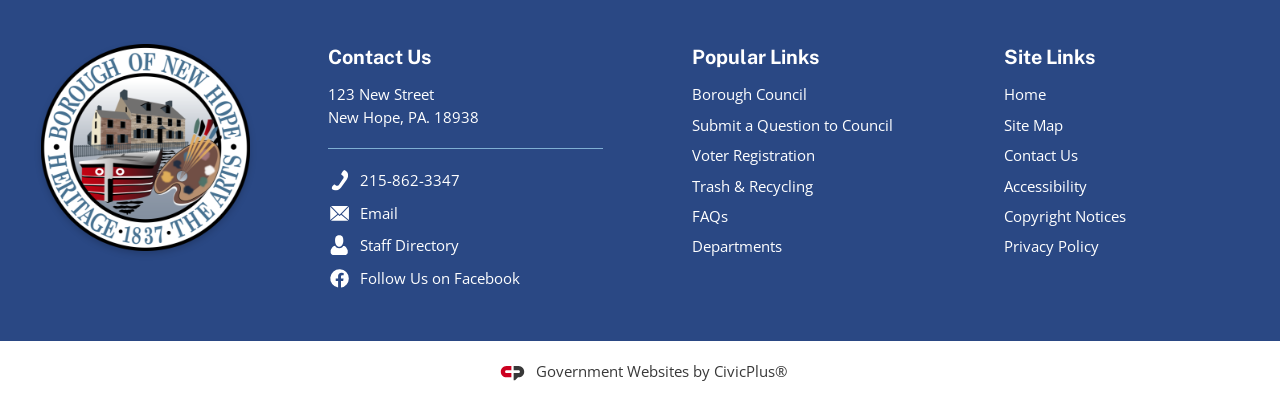What is the street address of the contact? Based on the screenshot, please respond with a single word or phrase.

123 New Street